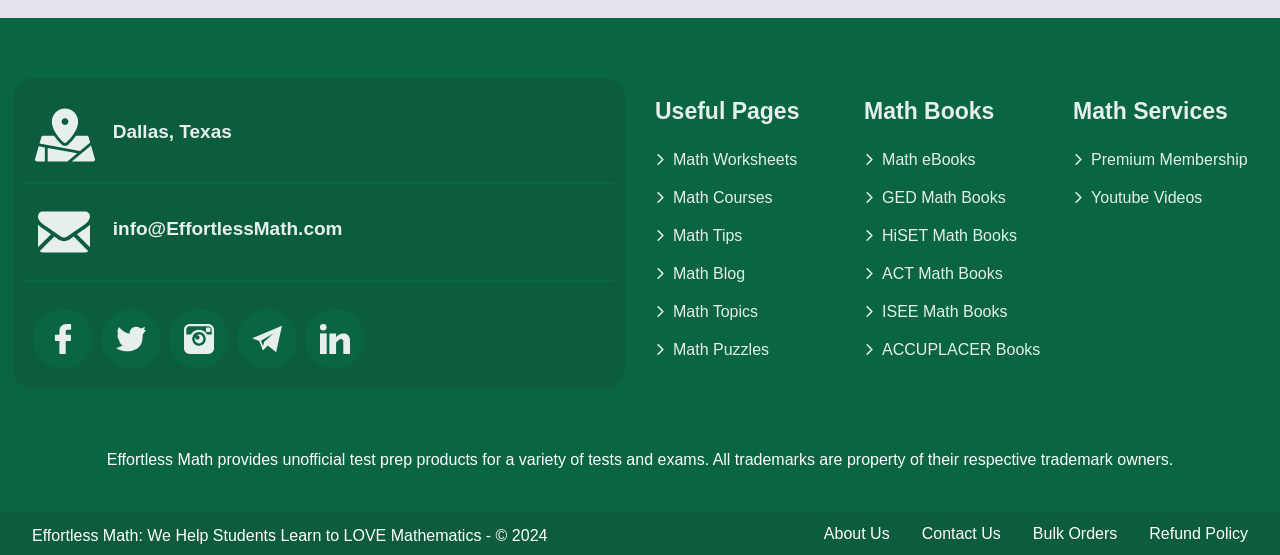Show the bounding box coordinates of the region that should be clicked to follow the instruction: "Go to PanzerGlass US."

None